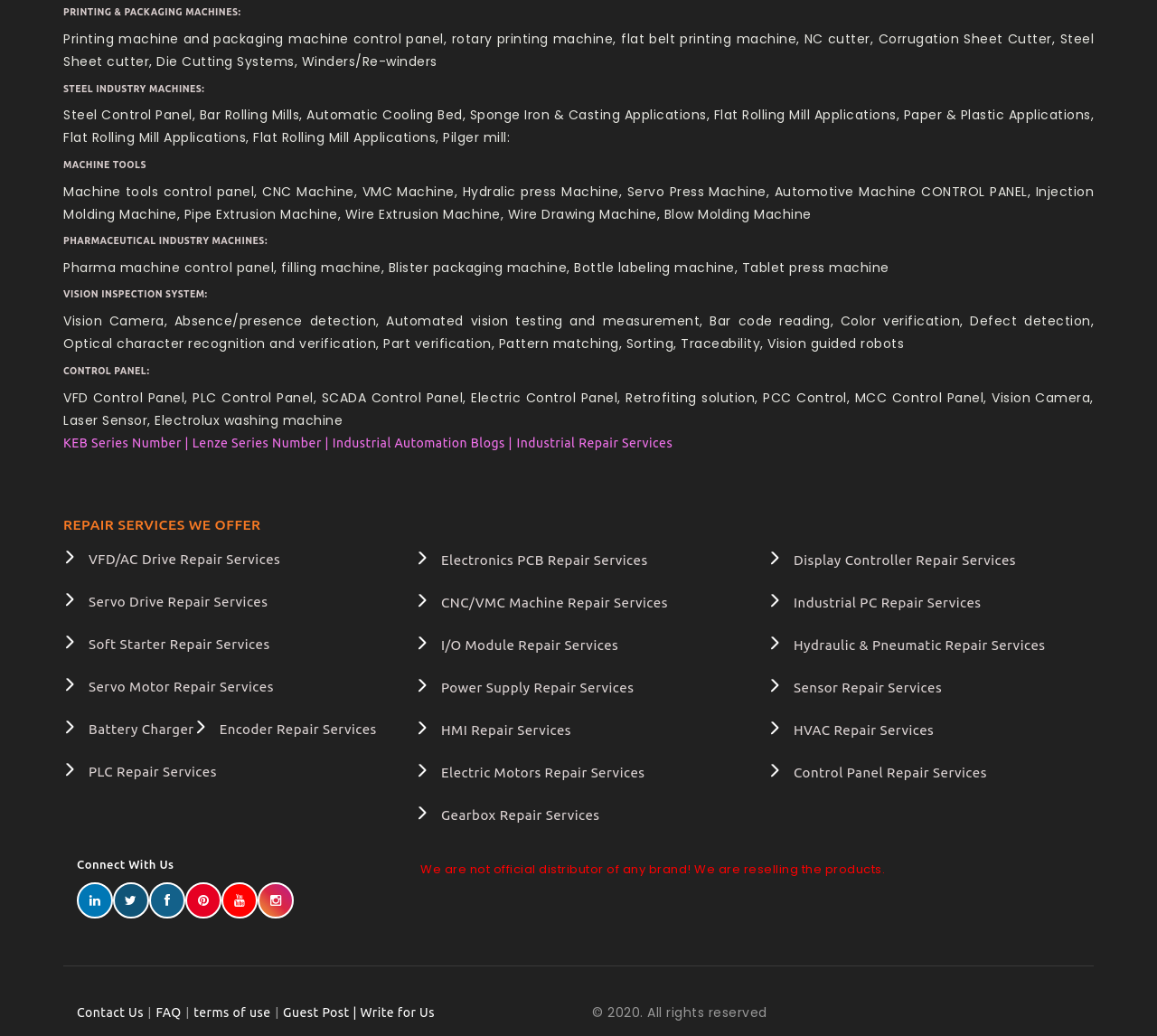Kindly determine the bounding box coordinates of the area that needs to be clicked to fulfill this instruction: "Click the 'About the Pastor' link".

None